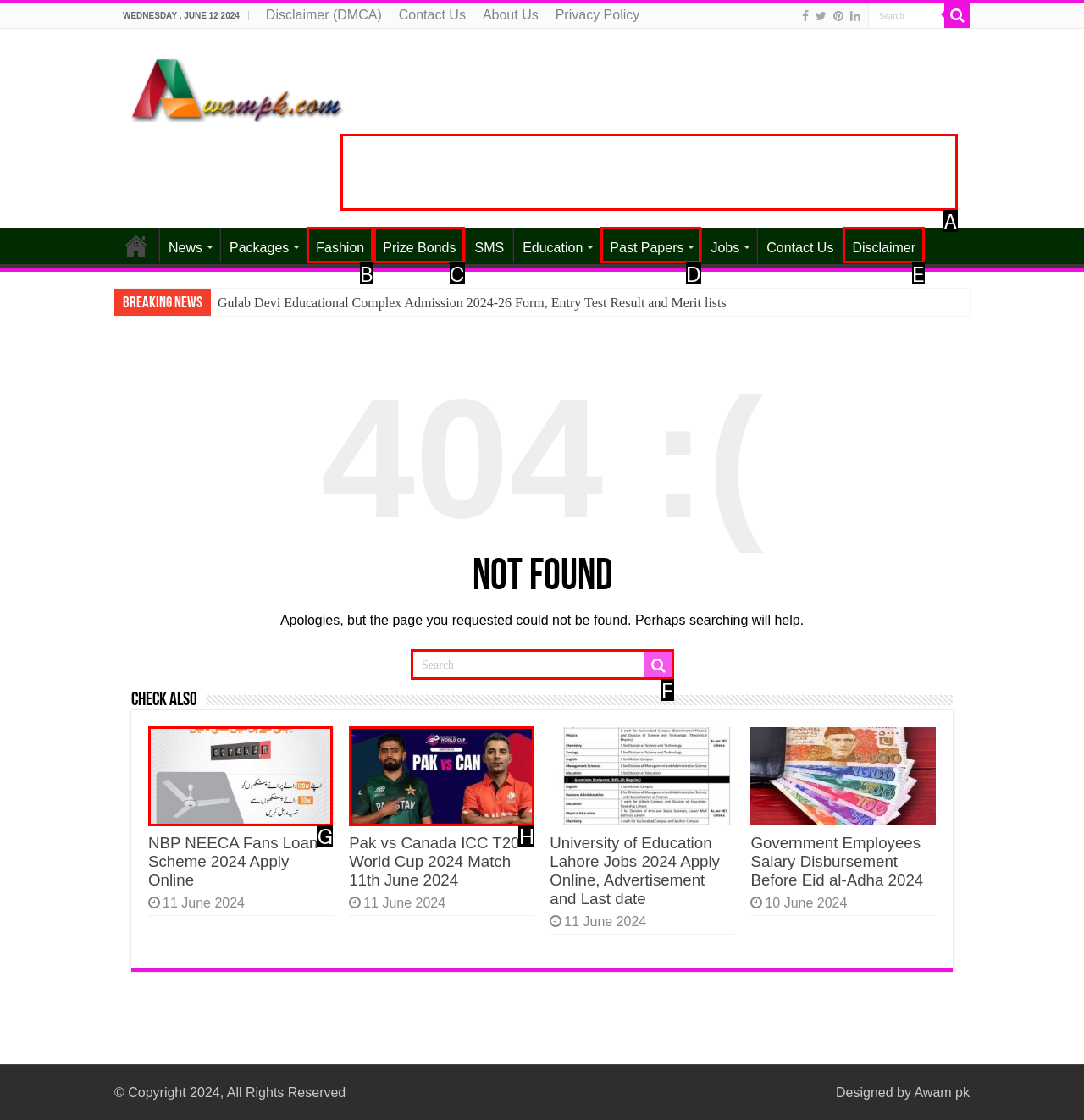Select the HTML element that needs to be clicked to perform the task: Check the NBP NEECA Fans Scheme 2024. Reply with the letter of the chosen option.

G